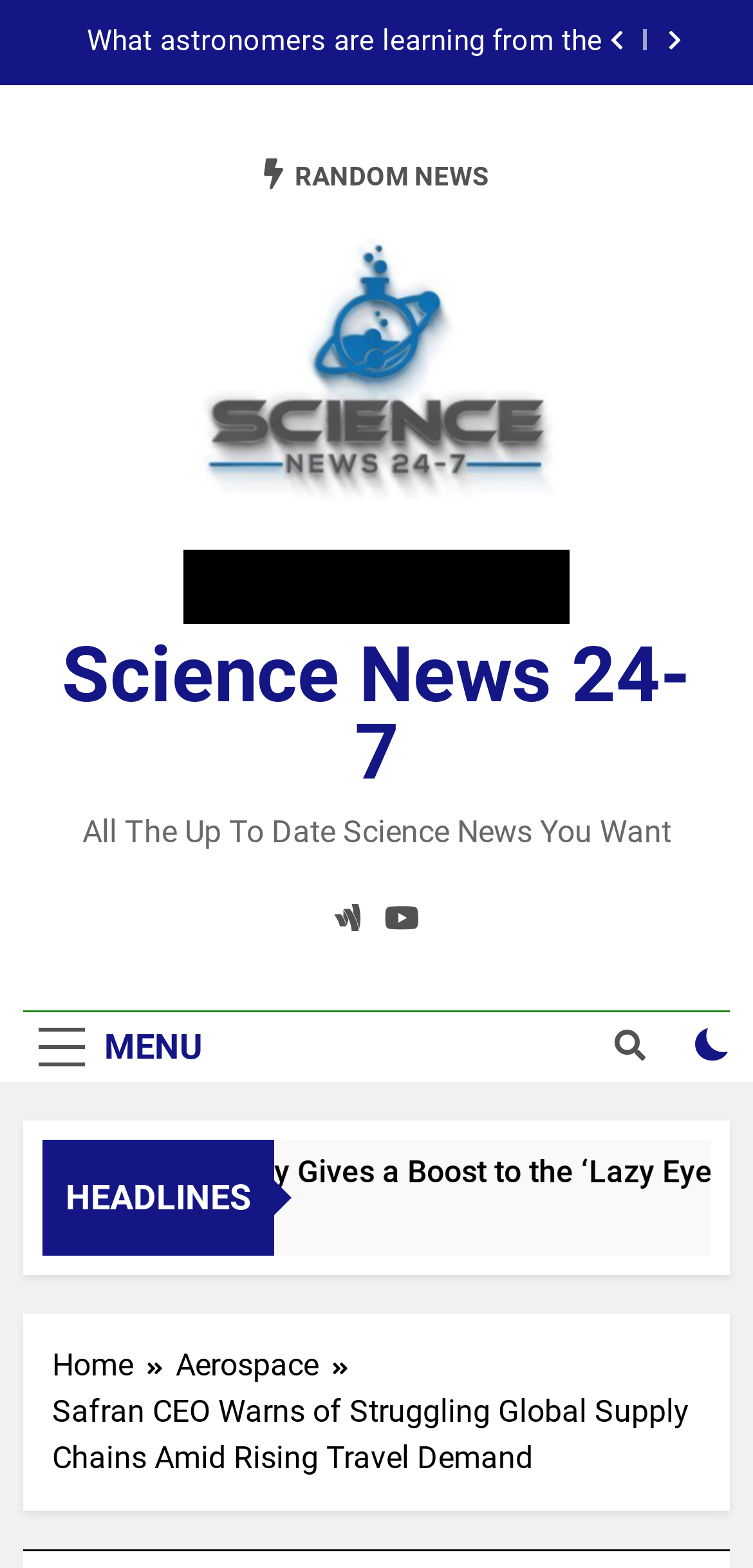Use a single word or phrase to answer the following:
How many social media links are there?

2